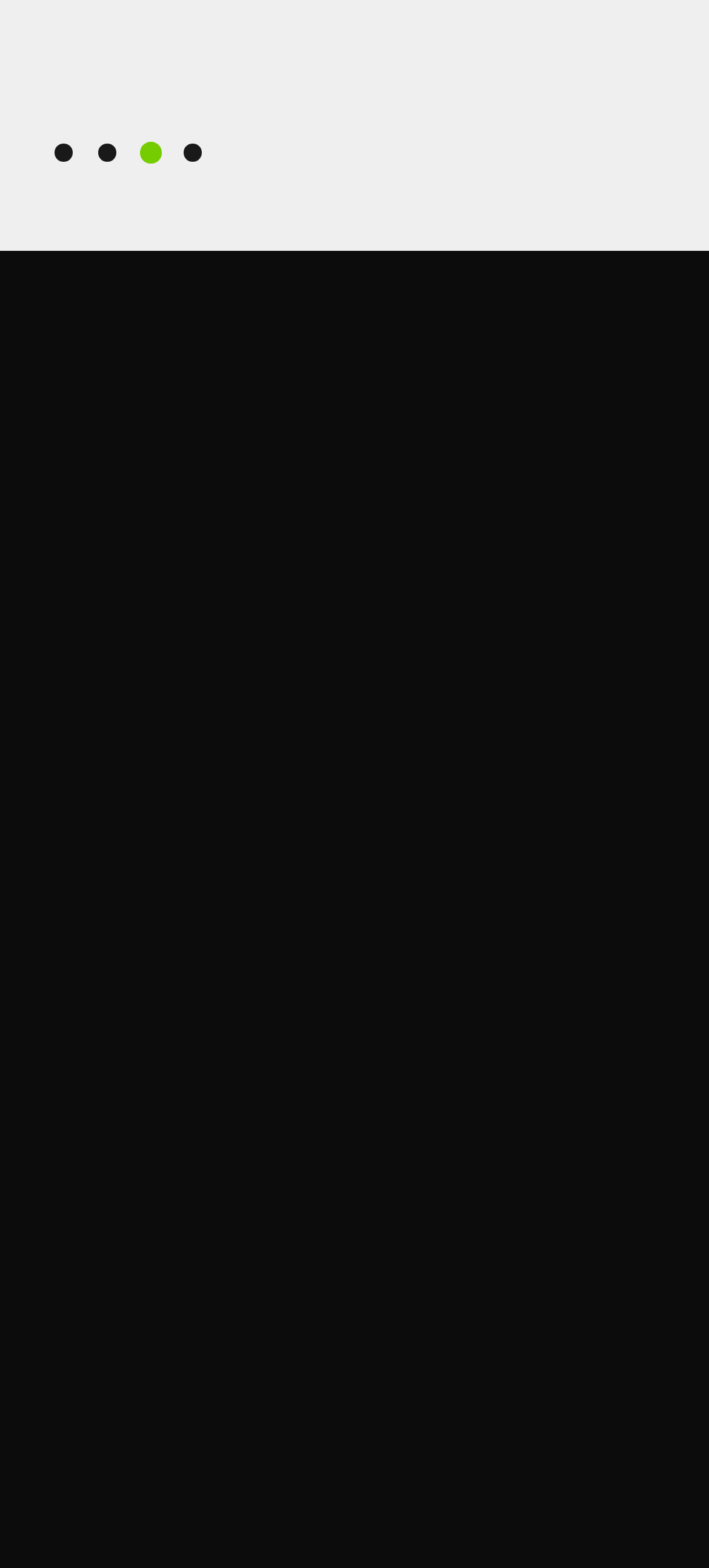How many quick links are there? Based on the image, give a response in one word or a short phrase.

5